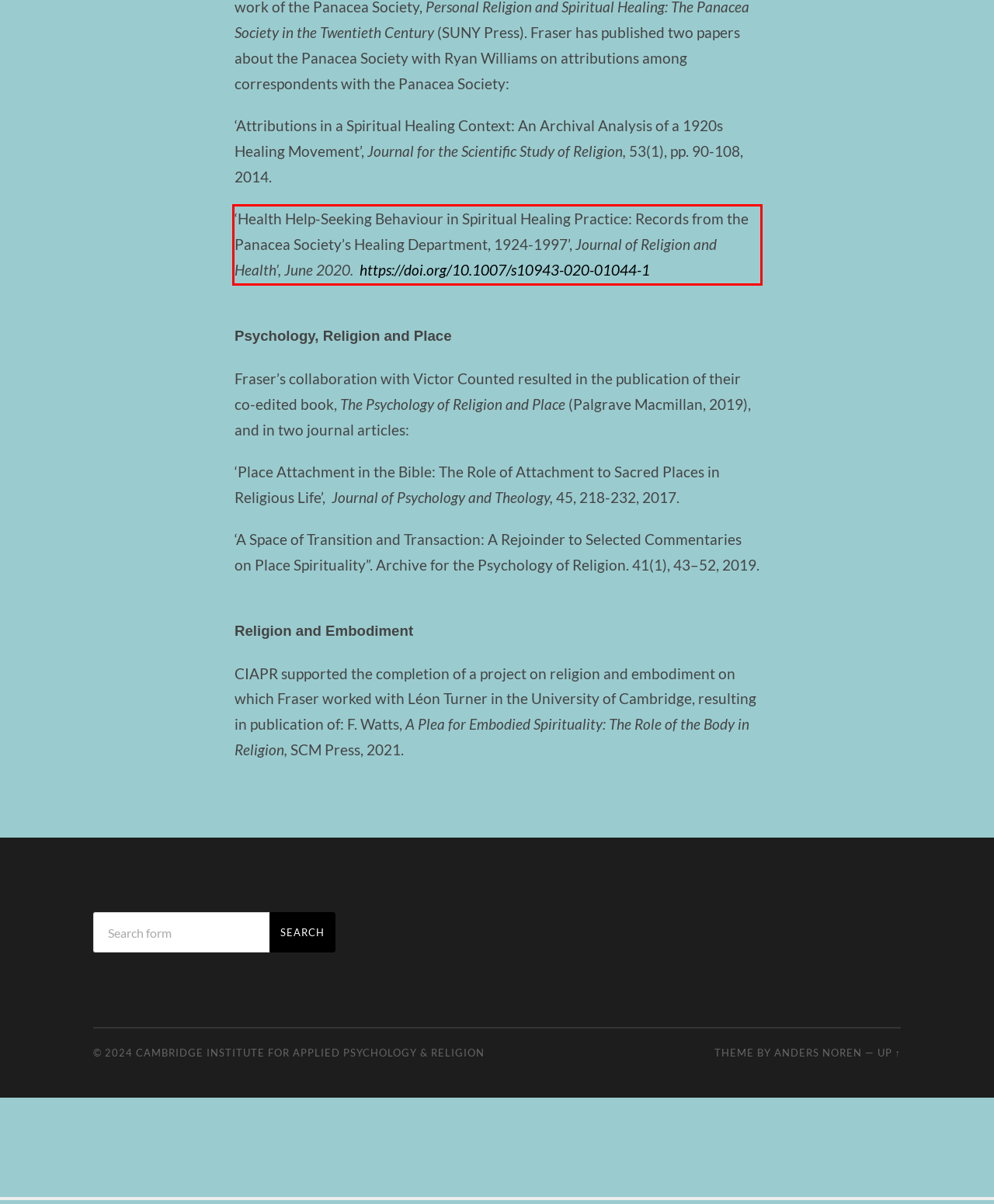Using the provided webpage screenshot, identify and read the text within the red rectangle bounding box.

‘Health Help-Seeking Behaviour in Spiritual Healing Practice: Records from the Panacea Society’s Healing Department, 1924-1997’, Journal of Religion and Health’, June 2020. https://doi.org/10.1007/s10943-020-01044-1